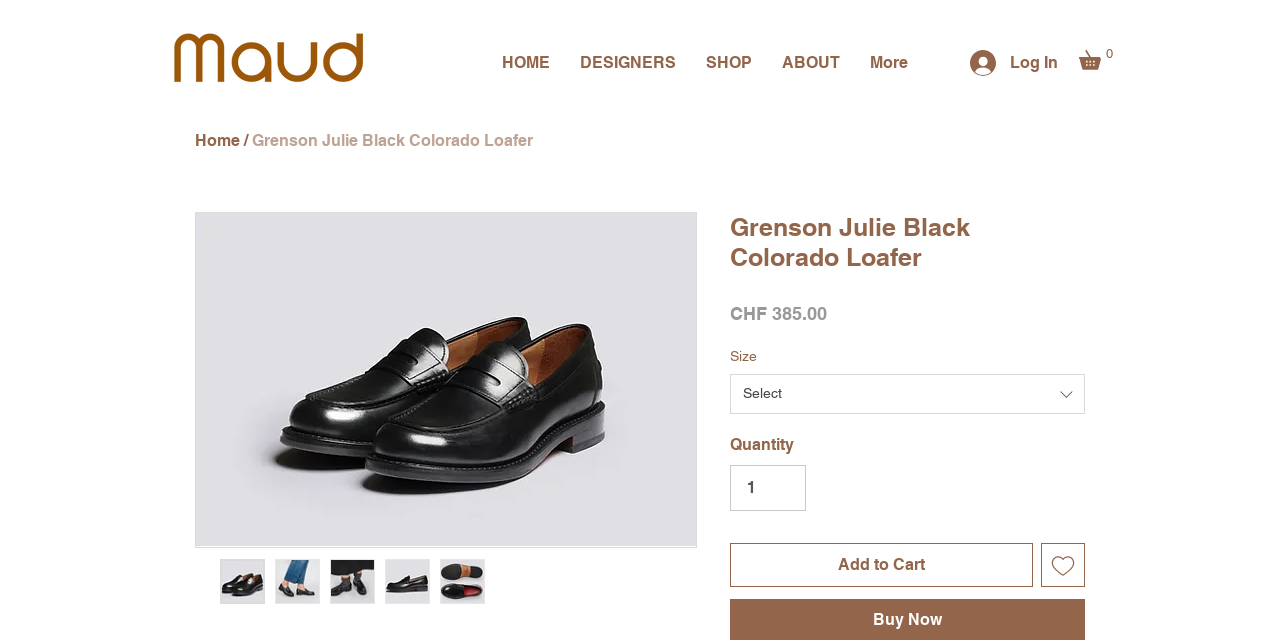Provide the bounding box for the UI element matching this description: "Add to Cart".

[0.57, 0.848, 0.807, 0.917]